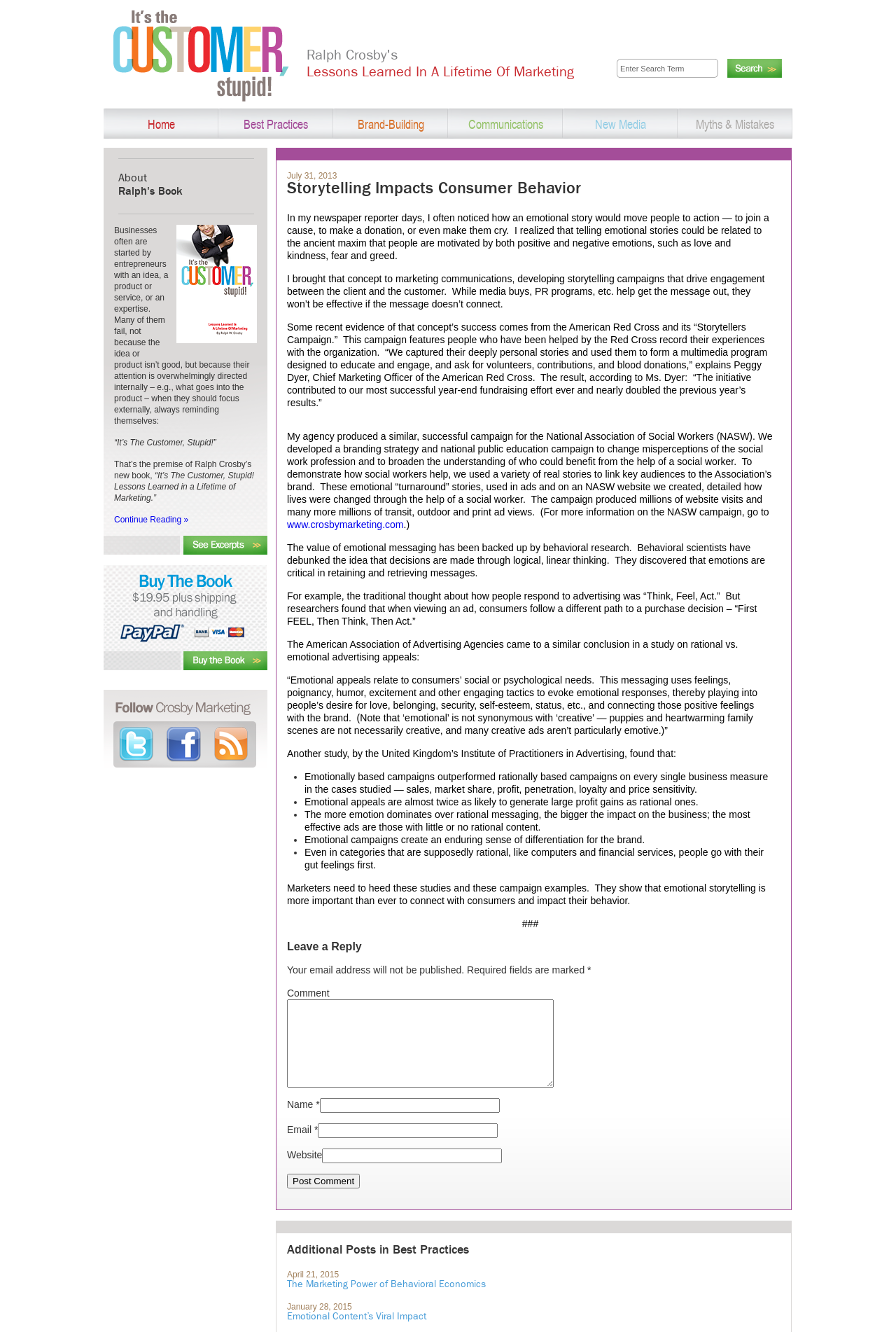Identify the bounding box of the UI element described as follows: "New Media". Provide the coordinates as four float numbers in the range of 0 to 1 [left, top, right, bottom].

[0.664, 0.088, 0.721, 0.099]